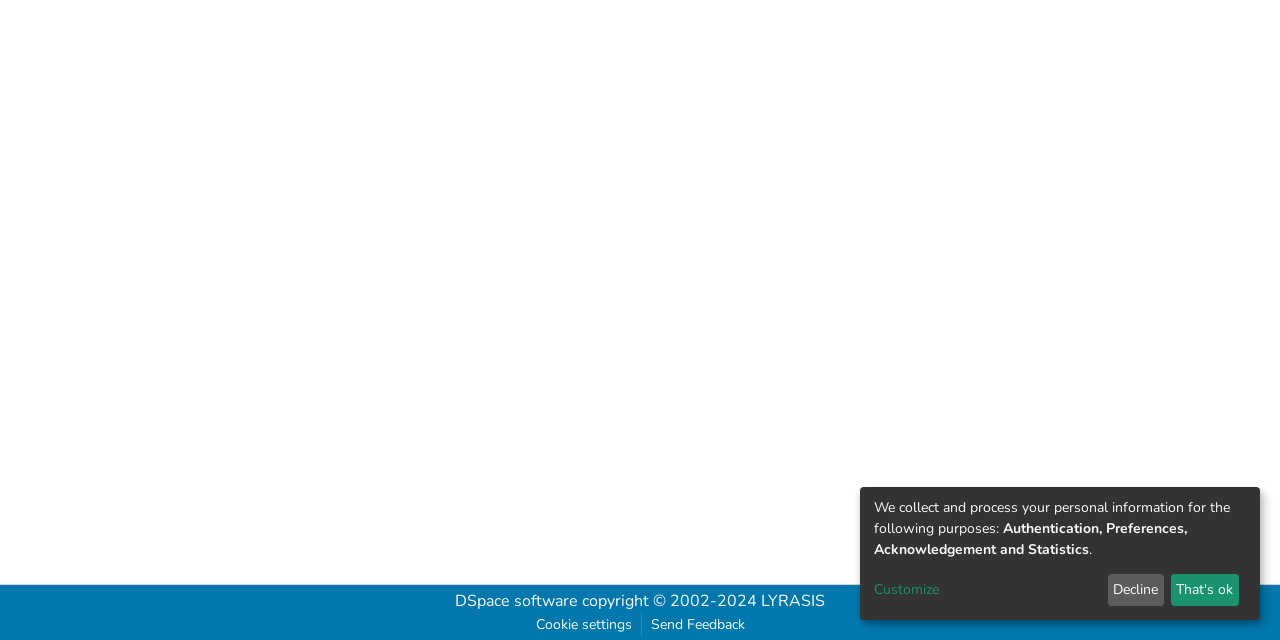Determine the bounding box for the UI element described here: "LYRASIS".

[0.595, 0.922, 0.645, 0.956]